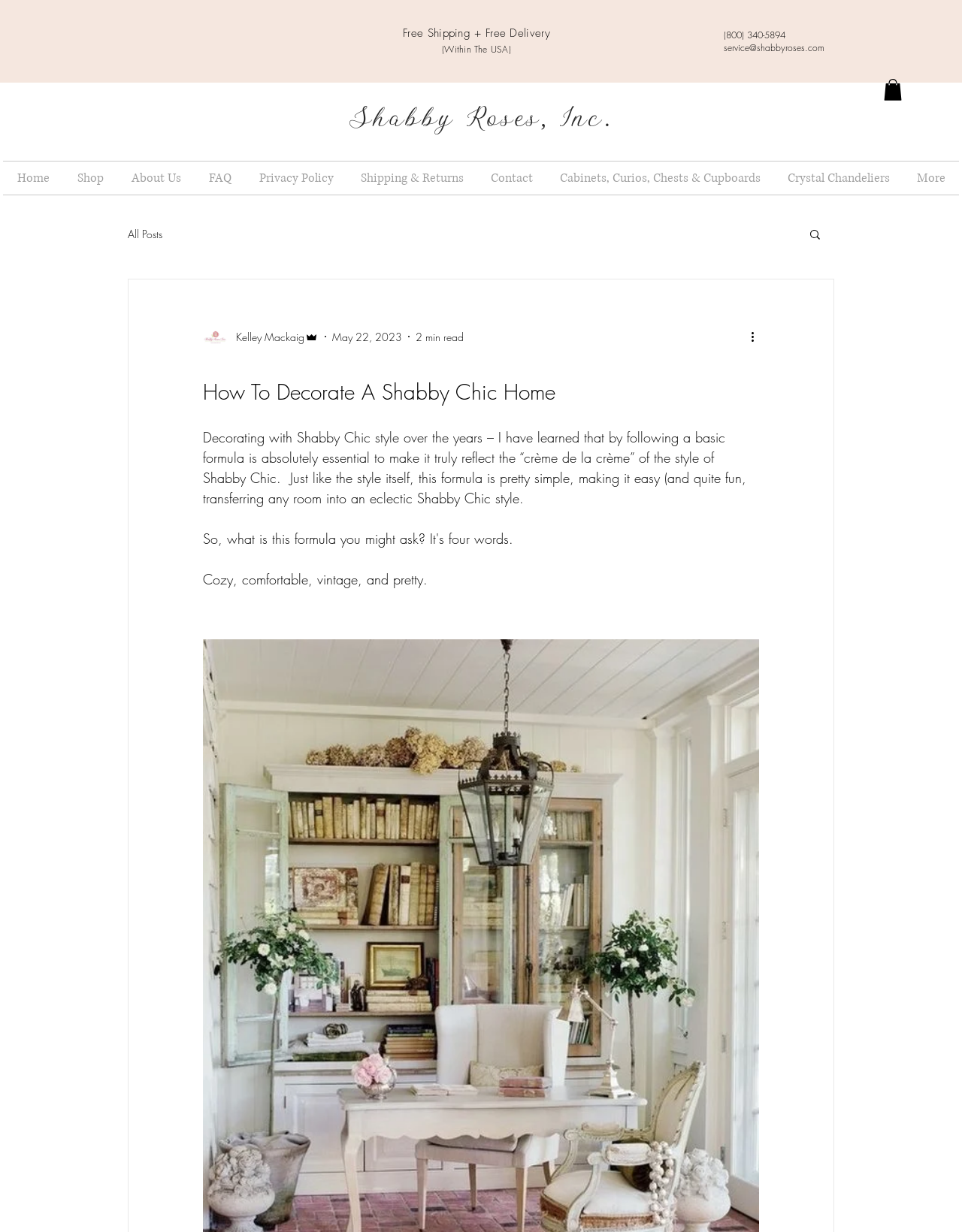What is the phone number?
Using the image, provide a concise answer in one word or a short phrase.

(800) 340-5894